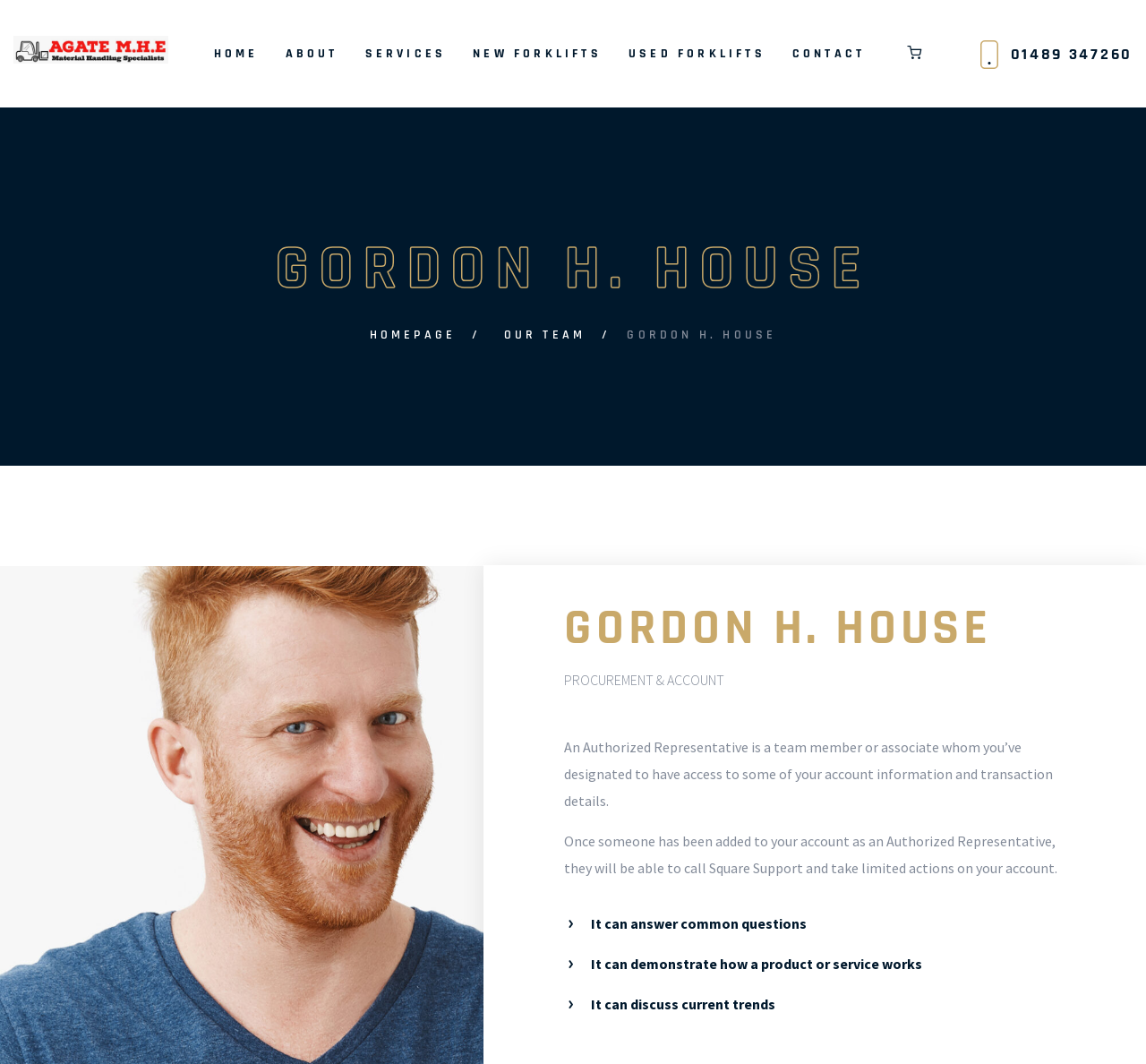Extract the main heading from the webpage content.

GORDON H. HOUSE